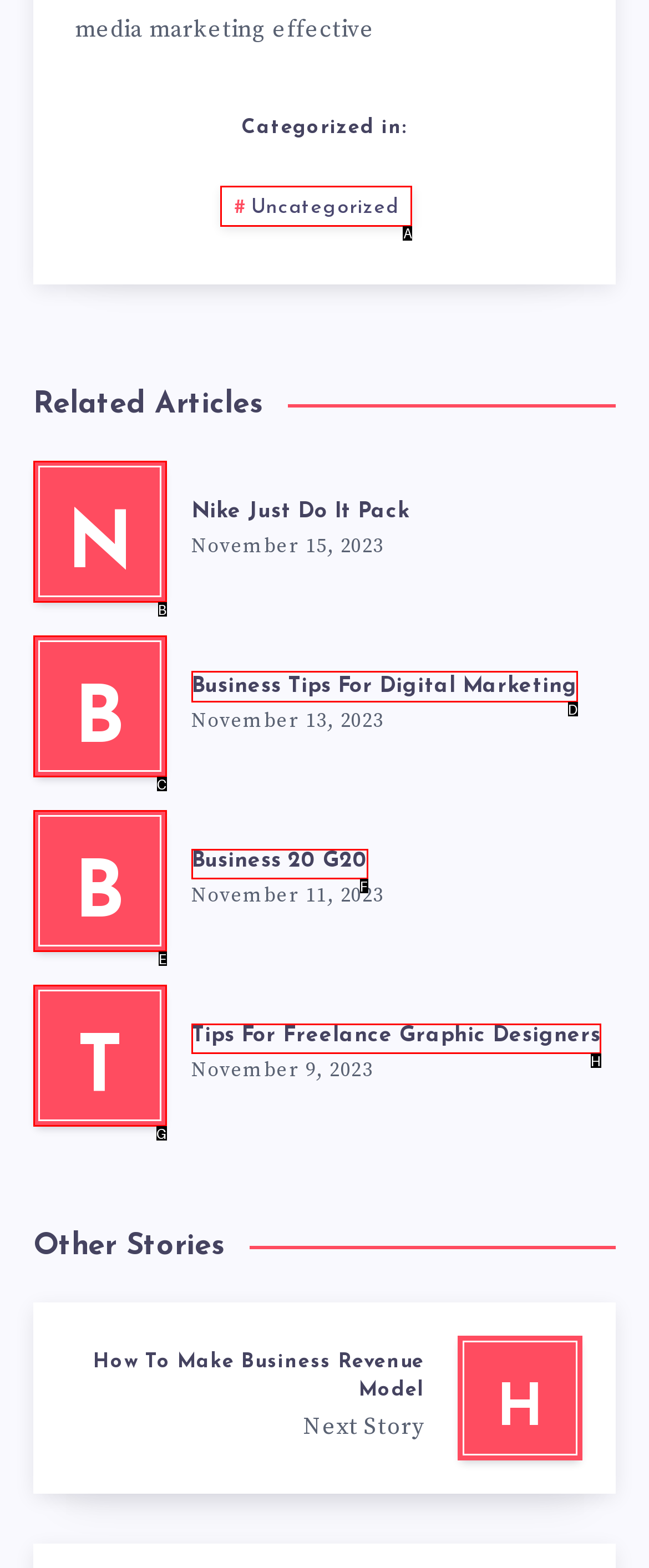Which letter corresponds to the correct option to complete the task: read article Business Tips For Digital Marketing?
Answer with the letter of the chosen UI element.

D